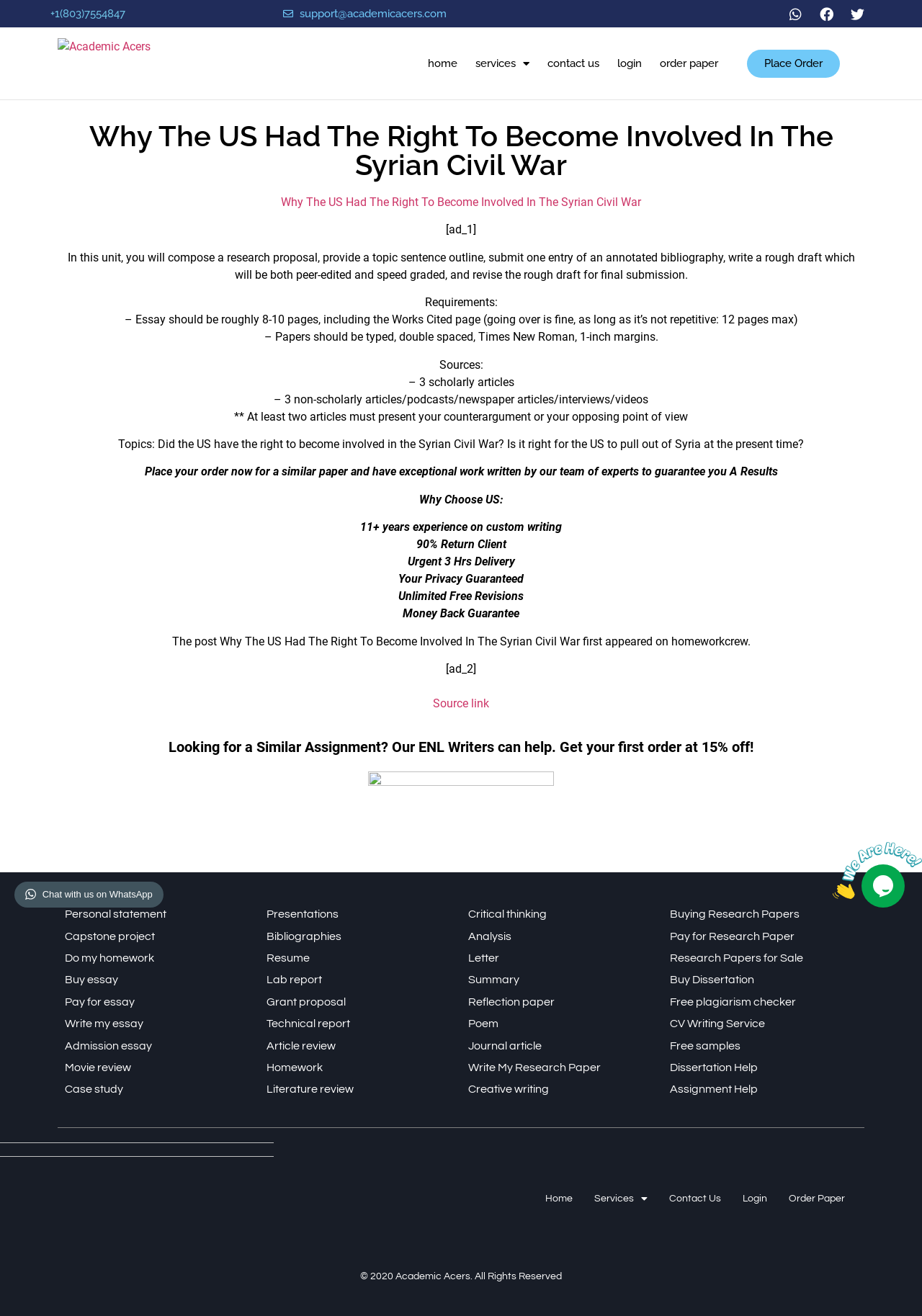What is the topic of the research proposal?
Please provide a comprehensive answer based on the details in the screenshot.

I found the topic of the research proposal in the heading element with bounding box coordinates [0.062, 0.093, 0.938, 0.136], which is 'Why The US Had The Right To Become Involved In The Syrian Civil War'.